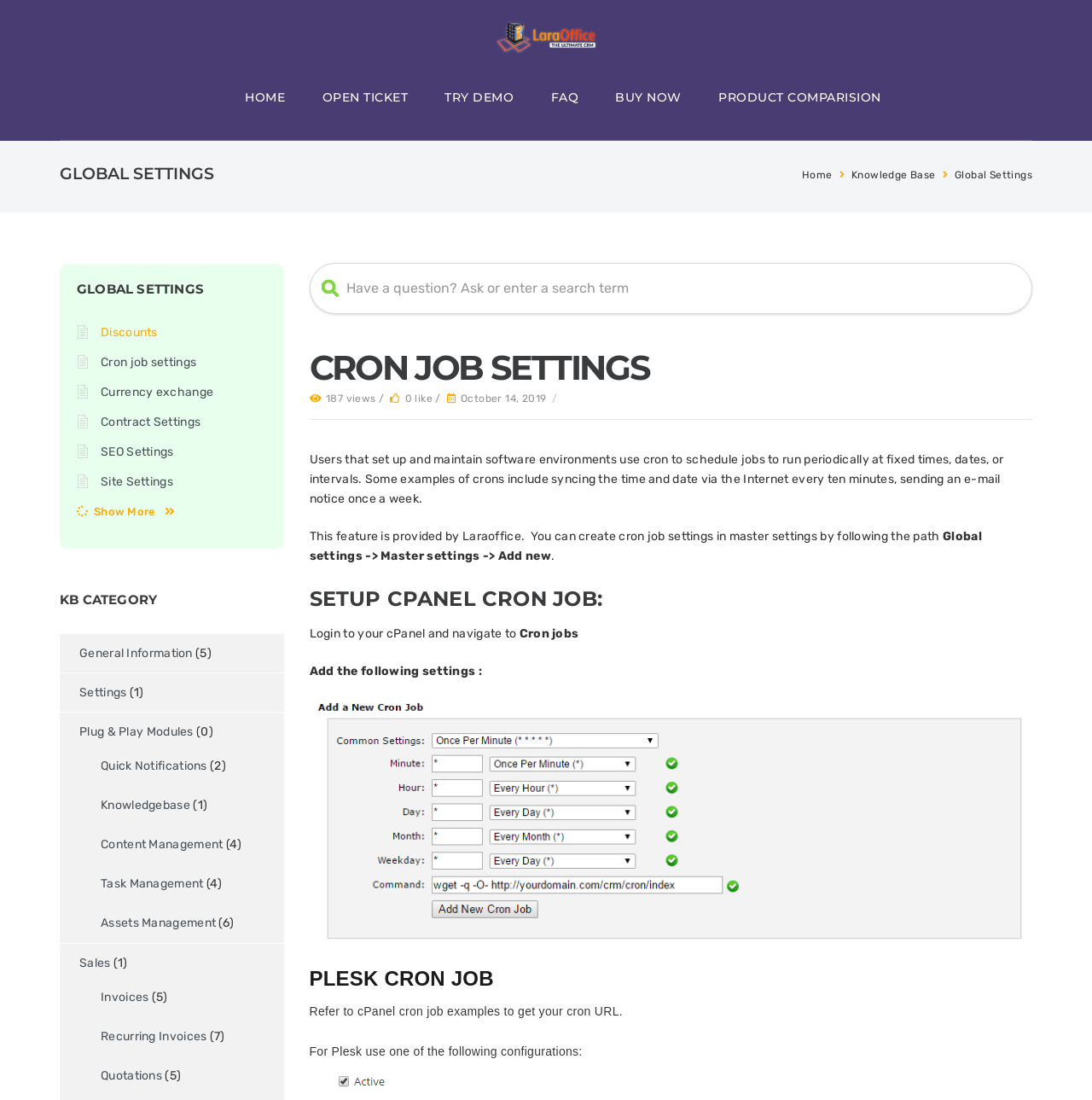What is the name of the section that explains how to set up cron jobs in cPanel?
Based on the screenshot, give a detailed explanation to answer the question.

The name of the section can be found in the heading 'SETUP CPANEL CRON JOB:' which explains the steps to set up cron jobs in cPanel.